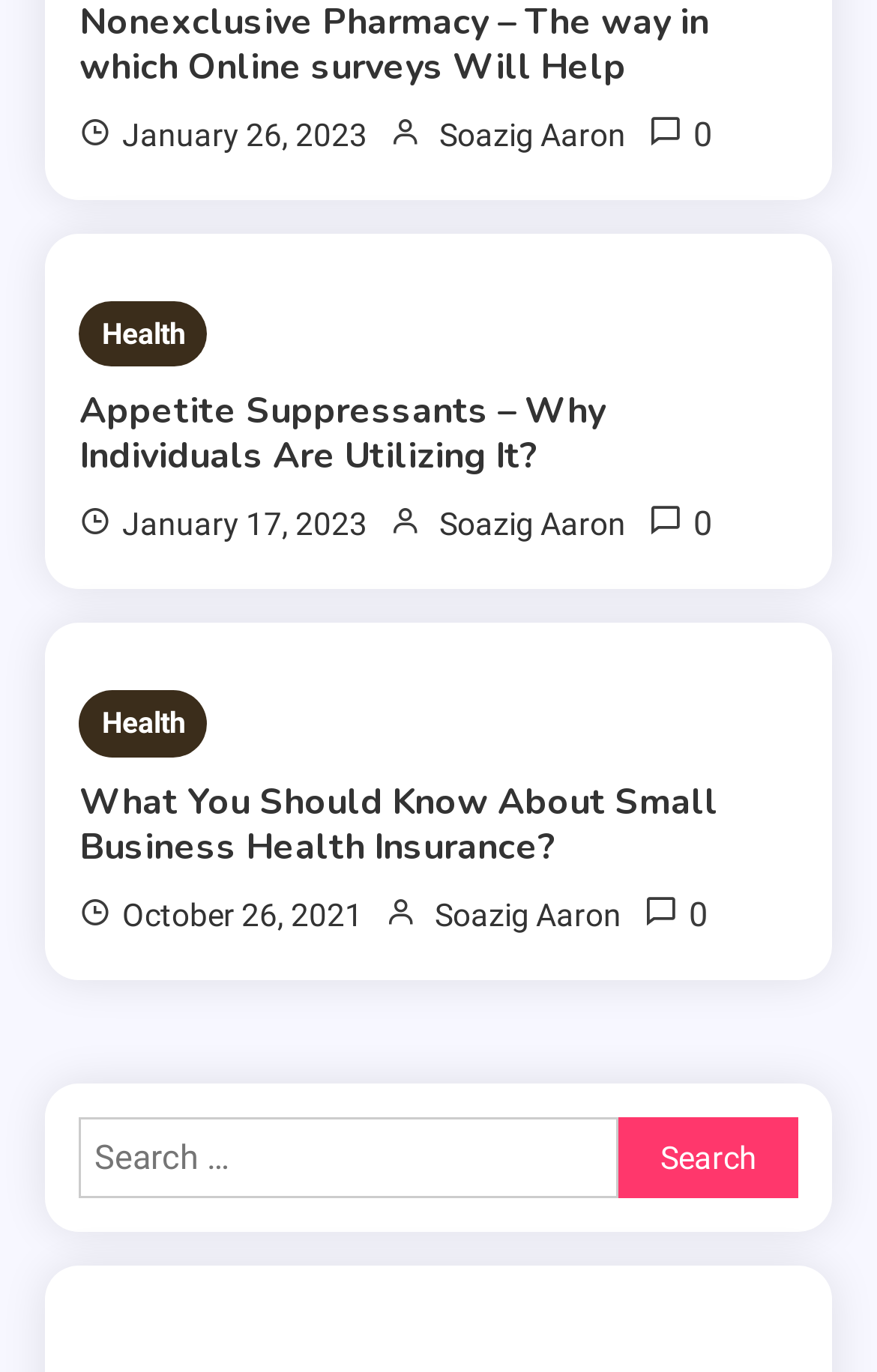Determine the bounding box coordinates for the UI element with the following description: "Health". The coordinates should be four float numbers between 0 and 1, represented as [left, top, right, bottom].

[0.091, 0.22, 0.237, 0.268]